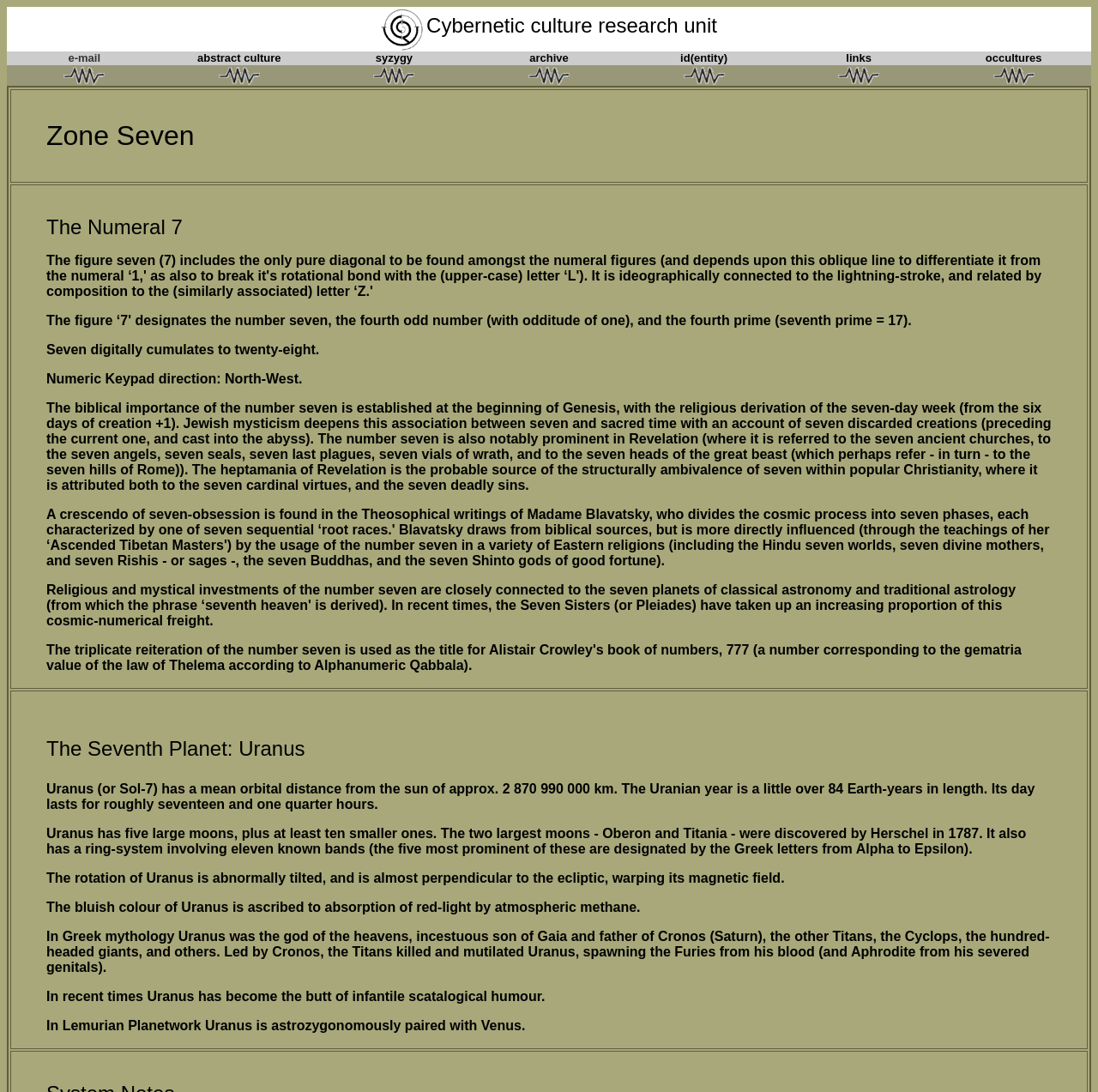Please locate the bounding box coordinates of the element that should be clicked to complete the given instruction: "Enter email address".

None